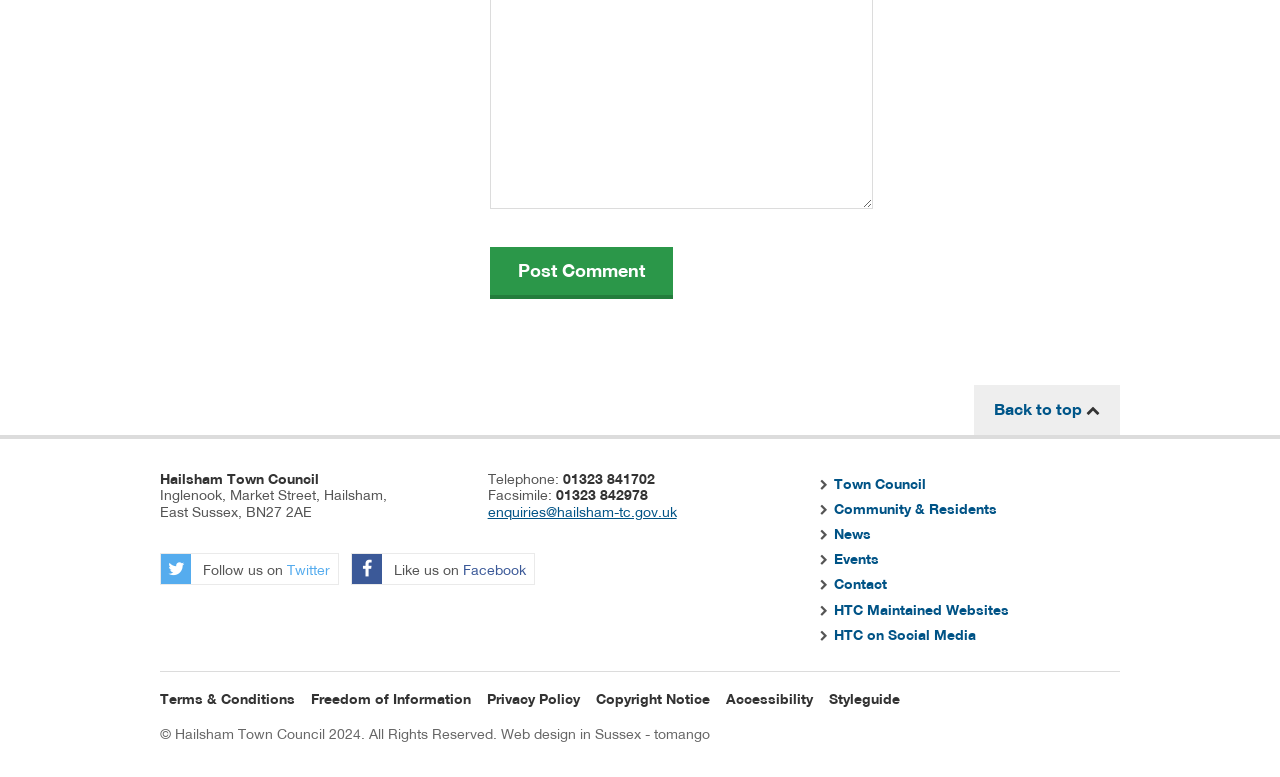Please respond to the question with a concise word or phrase:
What is the telephone number of Hailsham Town Council?

01323 841702